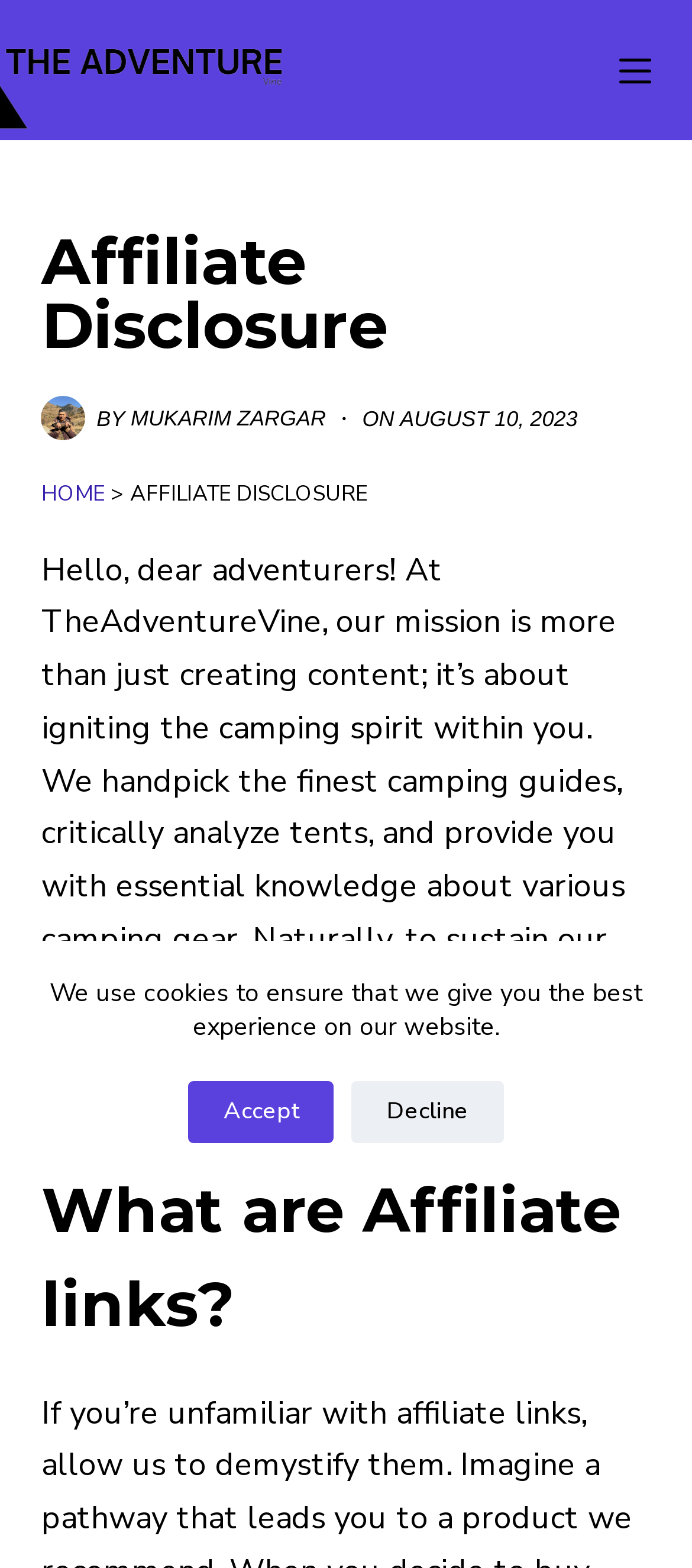What is the author's name of the affiliate disclosure?
Relying on the image, give a concise answer in one word or a brief phrase.

Mukarim Zargar